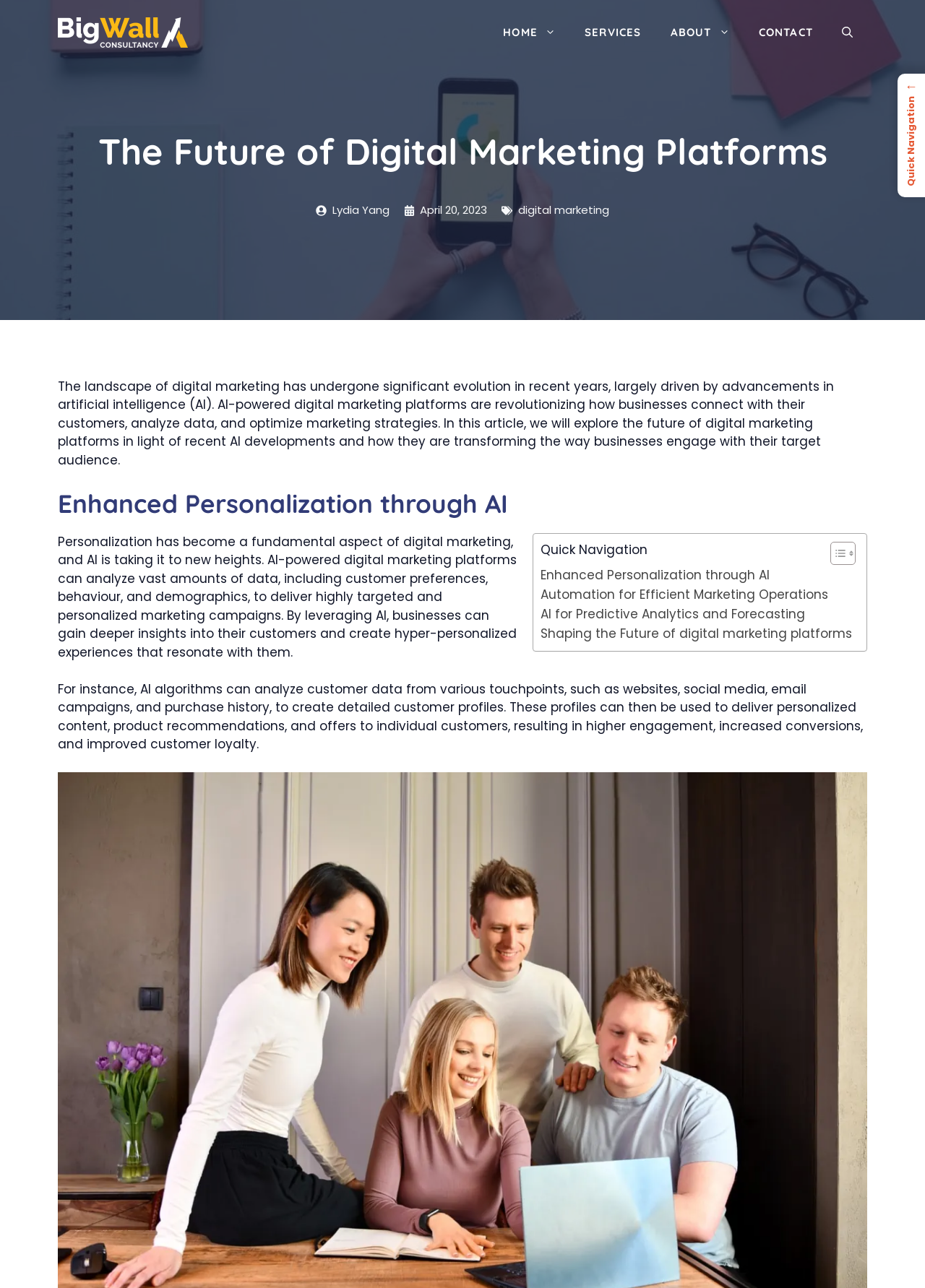From the image, can you give a detailed response to the question below:
What is the topic of the article?

I found the answer by looking at the link element with the text 'digital marketing', which is a part of the article's content.